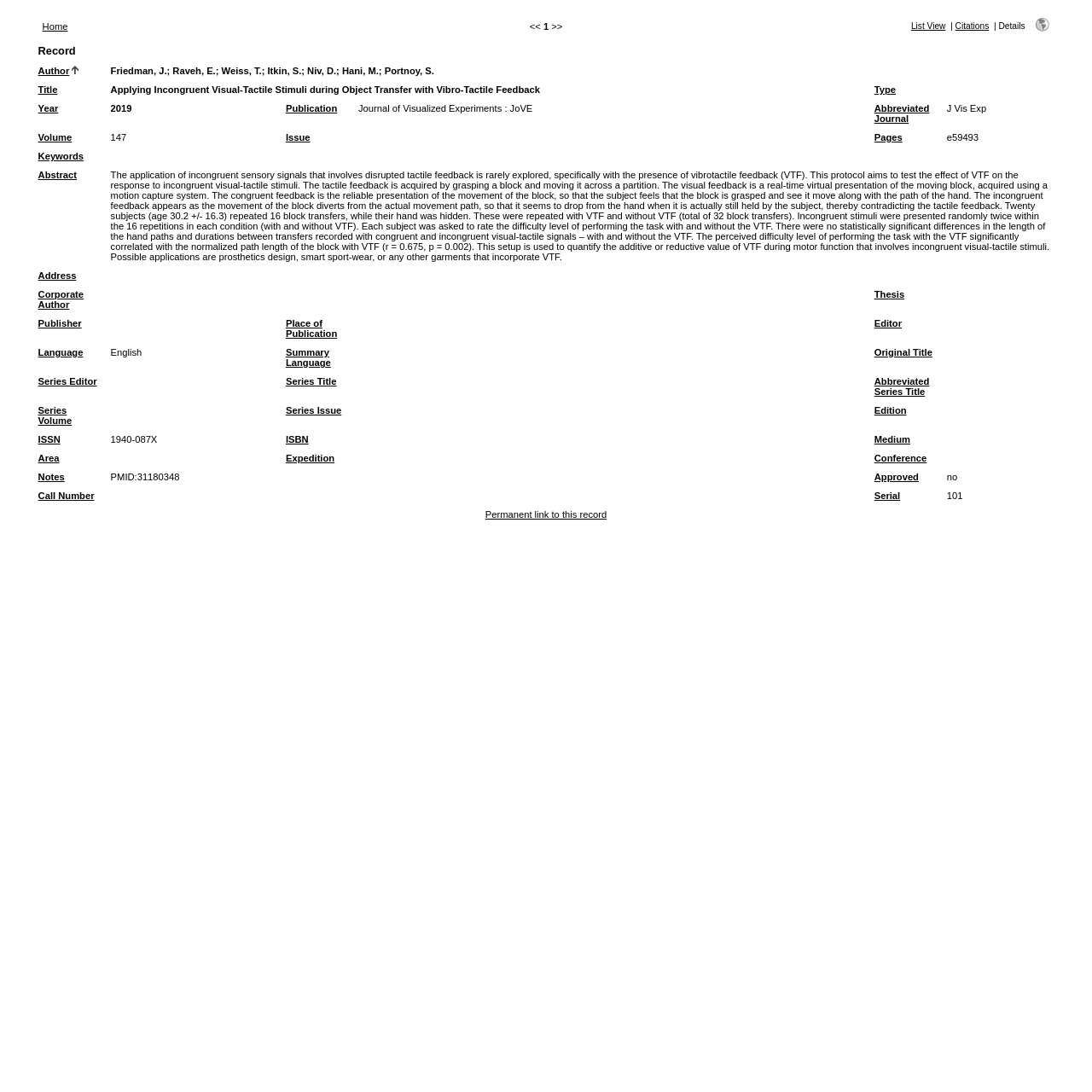Identify the bounding box coordinates of the element to click to follow this instruction: 'View the 'Abstract' of the first result'. Ensure the coordinates are four float values between 0 and 1, provided as [left, top, right, bottom].

[0.035, 0.155, 0.07, 0.165]